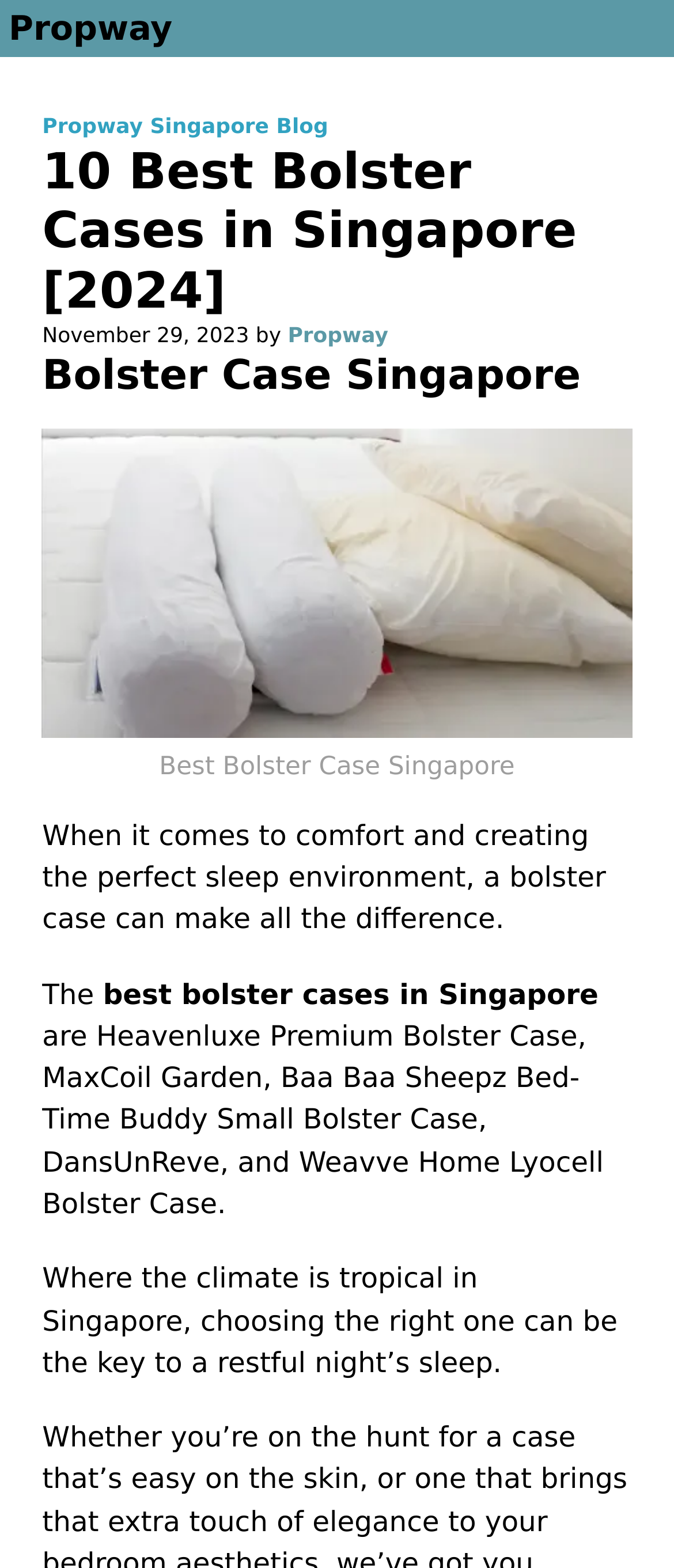Provide an in-depth description of the elements and layout of the webpage.

The webpage is about the 10 best bolster cases in Singapore, with a focus on transforming a bed into a cozy haven. At the top left of the page, there is a heading that reads "Propway" and a link to "Propway Singapore Blog". Below this, there is a larger heading that states "10 Best Bolster Cases in Singapore [2024]". 

To the right of the larger heading, there is a section with the date "November 29, 2023" and a link to "Propway". Below this, there is a heading that reads "Bolster Case Singapore". 

Underneath the "Bolster Case Singapore" heading, there is a figure with a caption that reads "Best Bolster Case Singapore". Below the figure, there is a paragraph of text that discusses the importance of a bolster case in creating a comfortable sleep environment. 

The text continues, mentioning that the best bolster cases in Singapore include Heavenluxe Premium Bolster Case, MaxCoil Garden, and others. Finally, there is a sentence that highlights the importance of choosing the right bolster case in Singapore's tropical climate for a restful night's sleep.